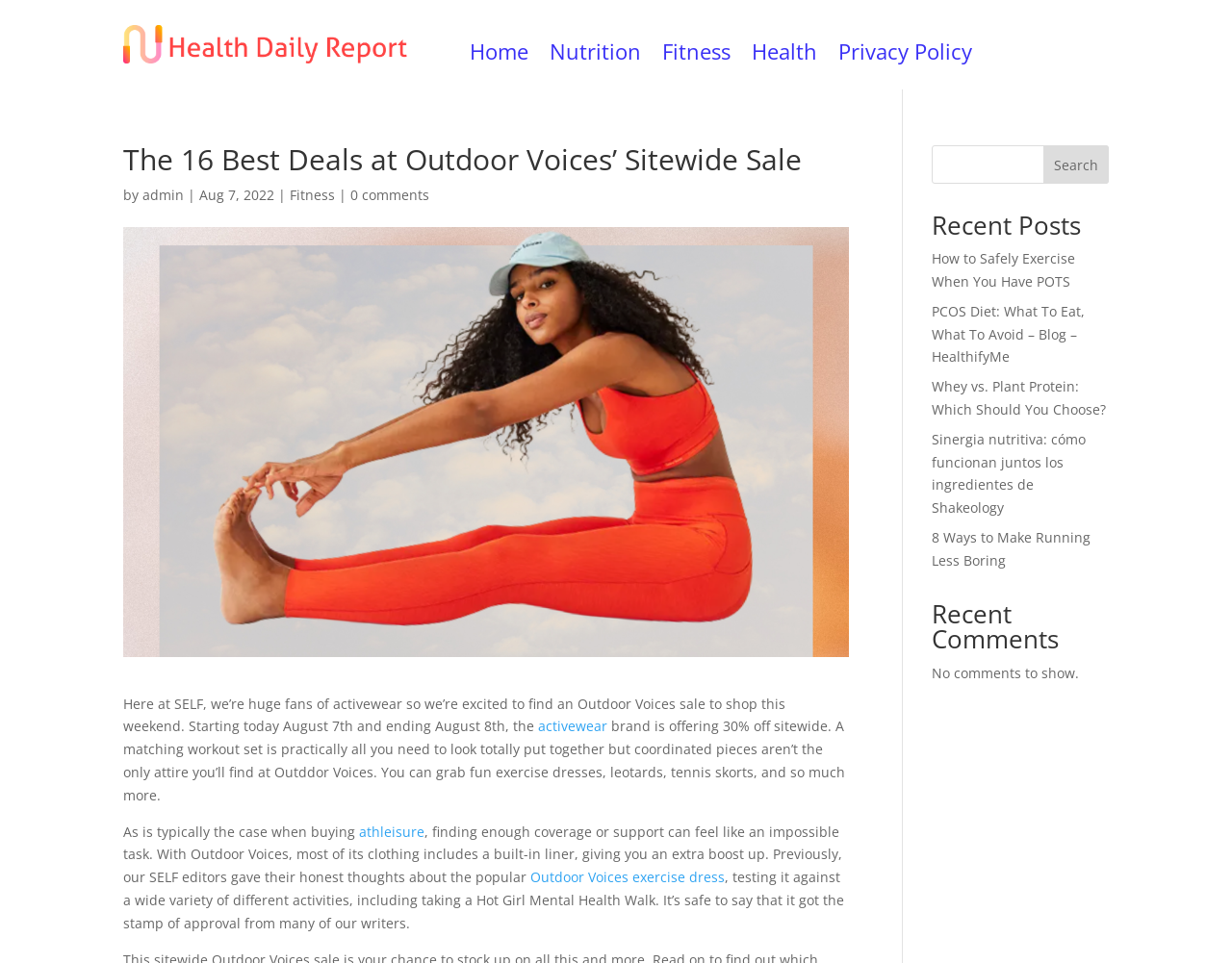Elaborate on the information and visuals displayed on the webpage.

This webpage is about the 16 best deals at Outdoor Voices' sitewide sale, as indicated by the title. At the top of the page, there is a small image and a navigation menu with links to "Home", "Nutrition", "Fitness", "Health", and "Privacy Policy". Below the navigation menu, there is a large heading that repeats the title of the page.

Under the heading, there is a byline with the author's name, "admin", and the date "Aug 7, 2022". Next to the byline, there is a link to the "Fitness" category and a link to "0 comments". Below this section, there is a large image related to the Outdoor Voices sale.

The main content of the page is a article that discusses the Outdoor Voices sale, which offers 30% off sitewide. The article highlights the benefits of shopping at Outdoor Voices, including the brand's activewear and exercise dresses. There are also links to related articles, such as a review of the Outdoor Voices exercise dress.

On the right side of the page, there is a search bar with a search button. Below the search bar, there is a heading that says "Recent Posts" and lists several links to recent articles, including "How to Safely Exercise When You Have POTS" and "8 Ways to Make Running Less Boring". Further down, there is a heading that says "Recent Comments" and a message that says "No comments to show."